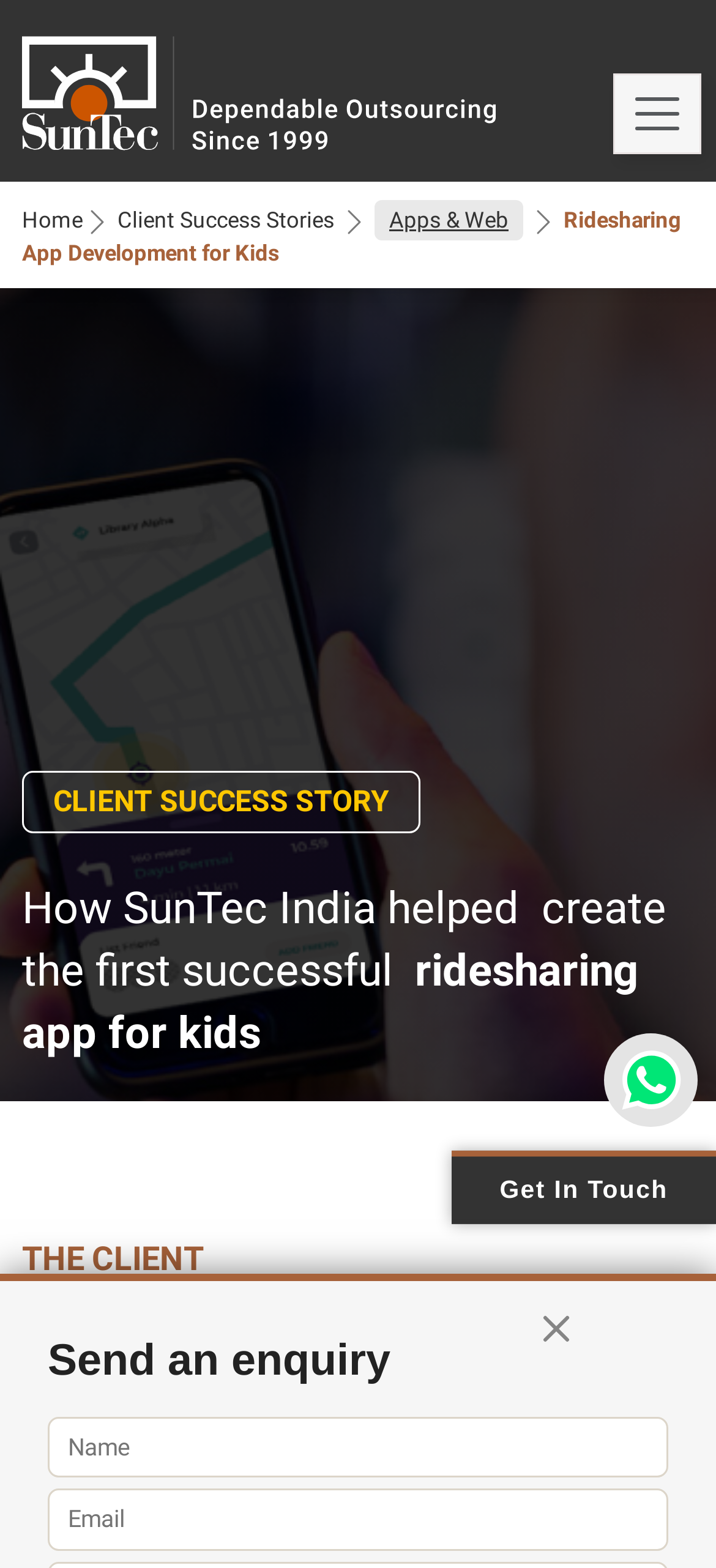Write an elaborate caption that captures the essence of the webpage.

The webpage is about SunTec India's success story in creating a ridesharing app for kids. At the top left, there is a link to "SunTec India" accompanied by an image. Next to it, there are navigation links to "Home", "Client Success Stories", and "Apps & Web", each with an accompanying image. 

Below these links, there is a heading that reads "Ridesharing App Development for Kids". On the right side of the page, there is a navigation menu with a toggle button.

The main content of the page starts with a heading "CLIENT SUCCESS STORY" followed by a subheading that explains how SunTec India helped create the first successful ridesharing app for kids. 

Below this, there is a section titled "THE CLIENT" followed by a heading that describes the child-focused transportation service. 

On the right side of the page, there is a call-to-action section with a link and an image. Below it, there is a "Get In Touch" section with a "Send an enquiry" button and a form with two required text fields for "Name" and "Email".